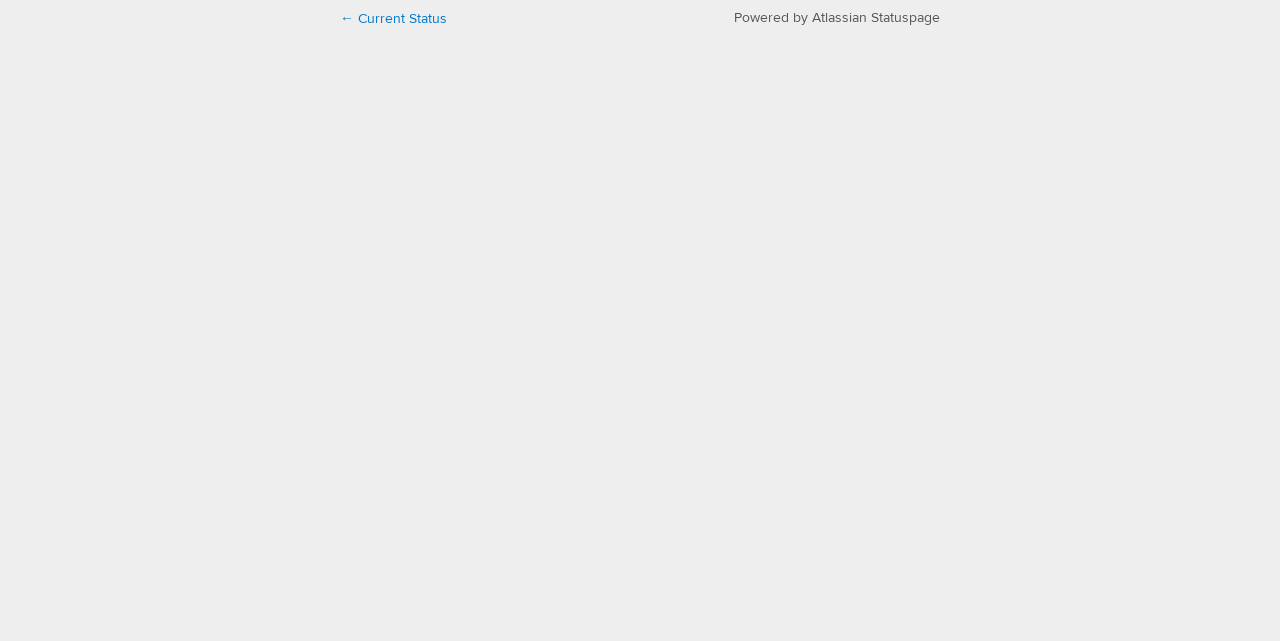Please determine the bounding box coordinates for the element with the description: "← Current Status".

[0.266, 0.015, 0.349, 0.043]